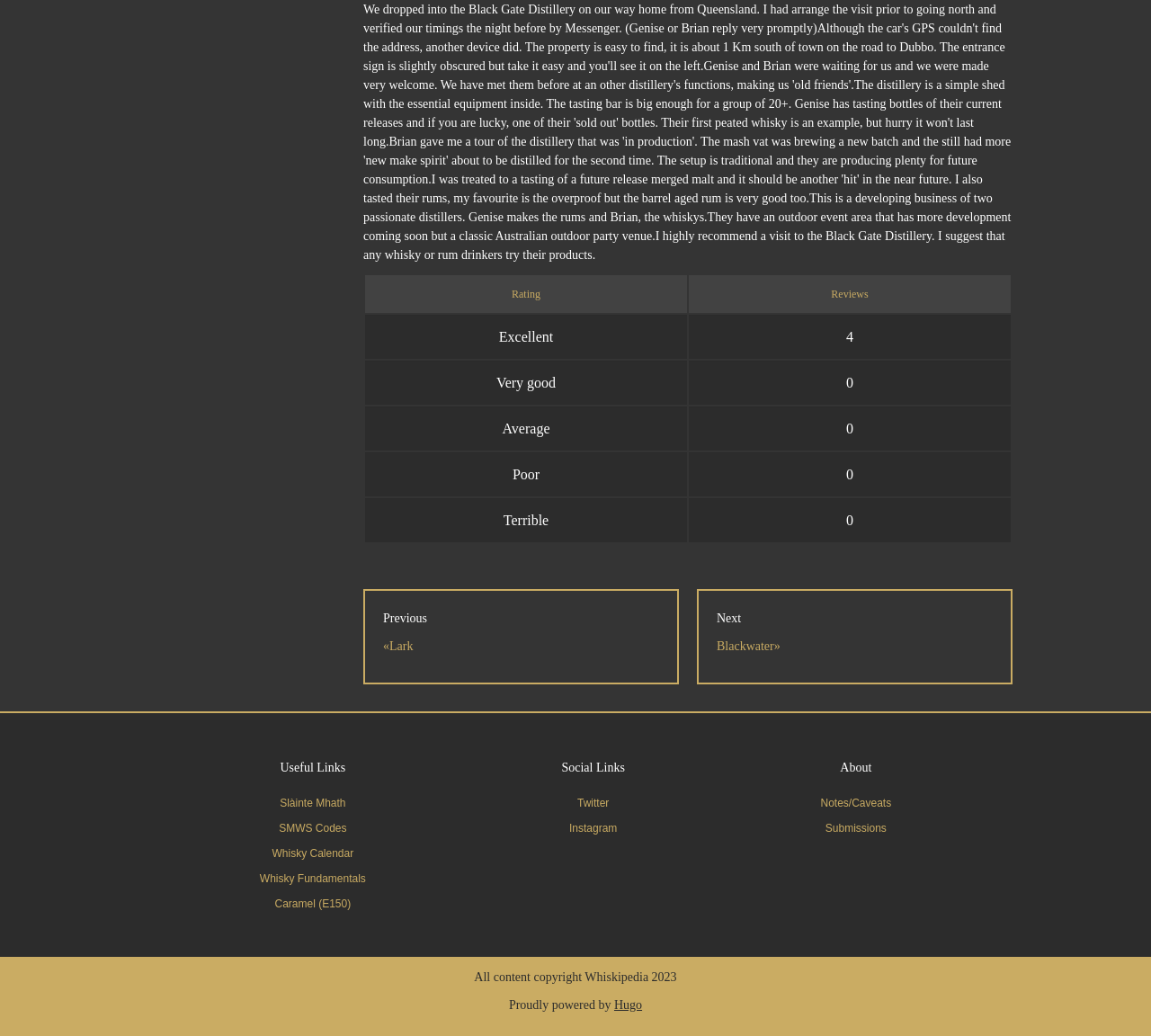What is the rating of the first row?
Using the visual information from the image, give a one-word or short-phrase answer.

Excellent